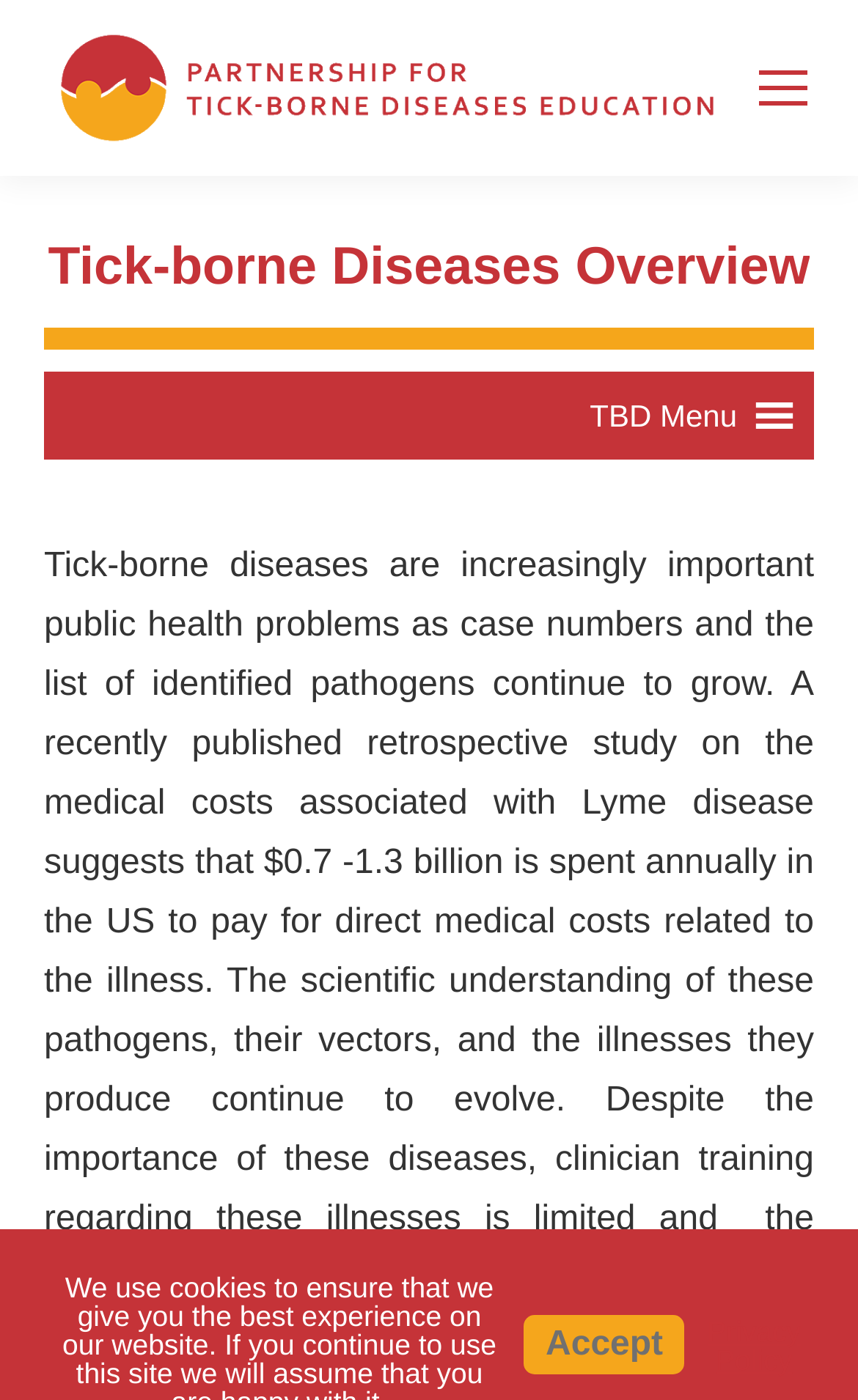Given the element description, predict the bounding box coordinates in the format (top-left x, top-left y, bottom-right x, bottom-right y), using floating point numbers between 0 and 1: Privacy Policy

[0.824, 0.938, 0.933, 0.982]